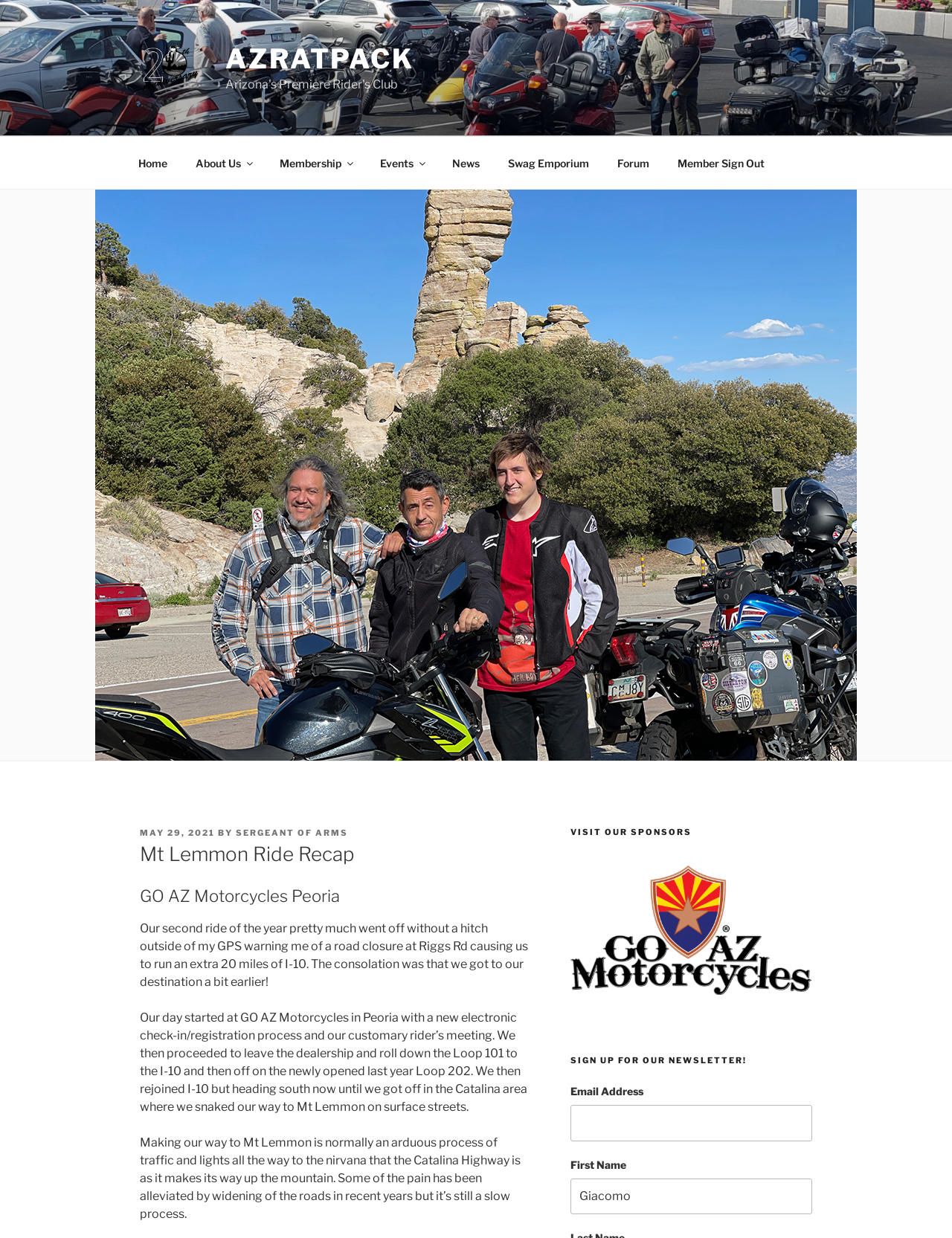Please specify the bounding box coordinates in the format (top-left x, top-left y, bottom-right x, bottom-right y), with all values as floating point numbers between 0 and 1. Identify the bounding box of the UI element described by: parent_node: AZRATPACK

[0.147, 0.029, 0.234, 0.081]